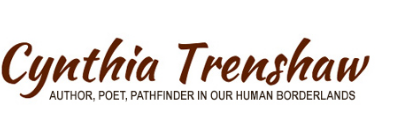Provide a thorough and detailed response to the question by examining the image: 
What is the theme of Cynthia Trenshaw's work?

The subtitle 'AUTHOR, POET, PATHFINDER IN OUR HUMAN BORDERLANDS' suggests that Cynthia Trenshaw's work explores human experiences and connections, as these are mentioned as the essence of her work.